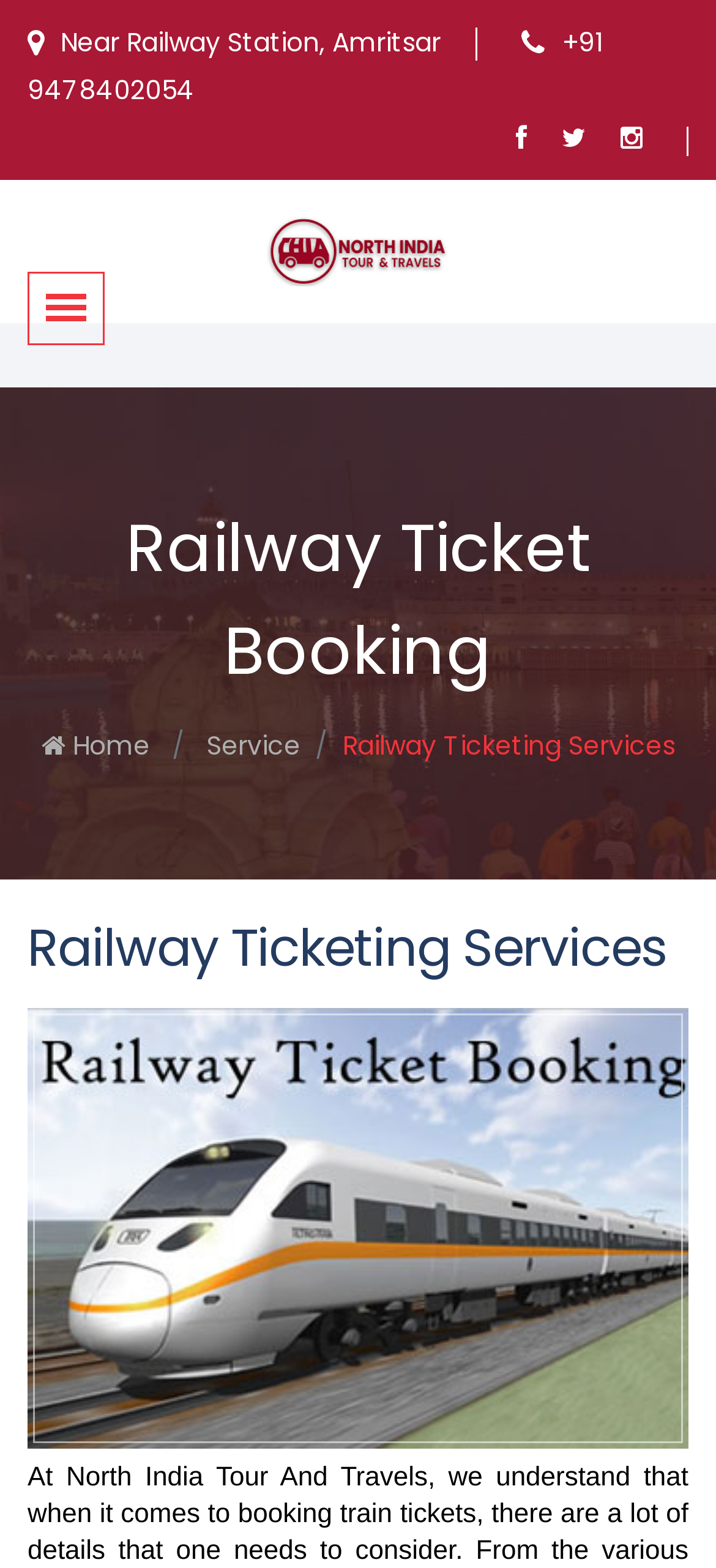What service is mentioned along with railway ticket booking?
Can you provide a detailed and comprehensive answer to the question?

The service mentioned along with railway ticket booking is Taxi Hire, which is indicated by the link element 'Taxi Hire in Amritsar' with bounding box coordinates [0.37, 0.132, 0.63, 0.189].